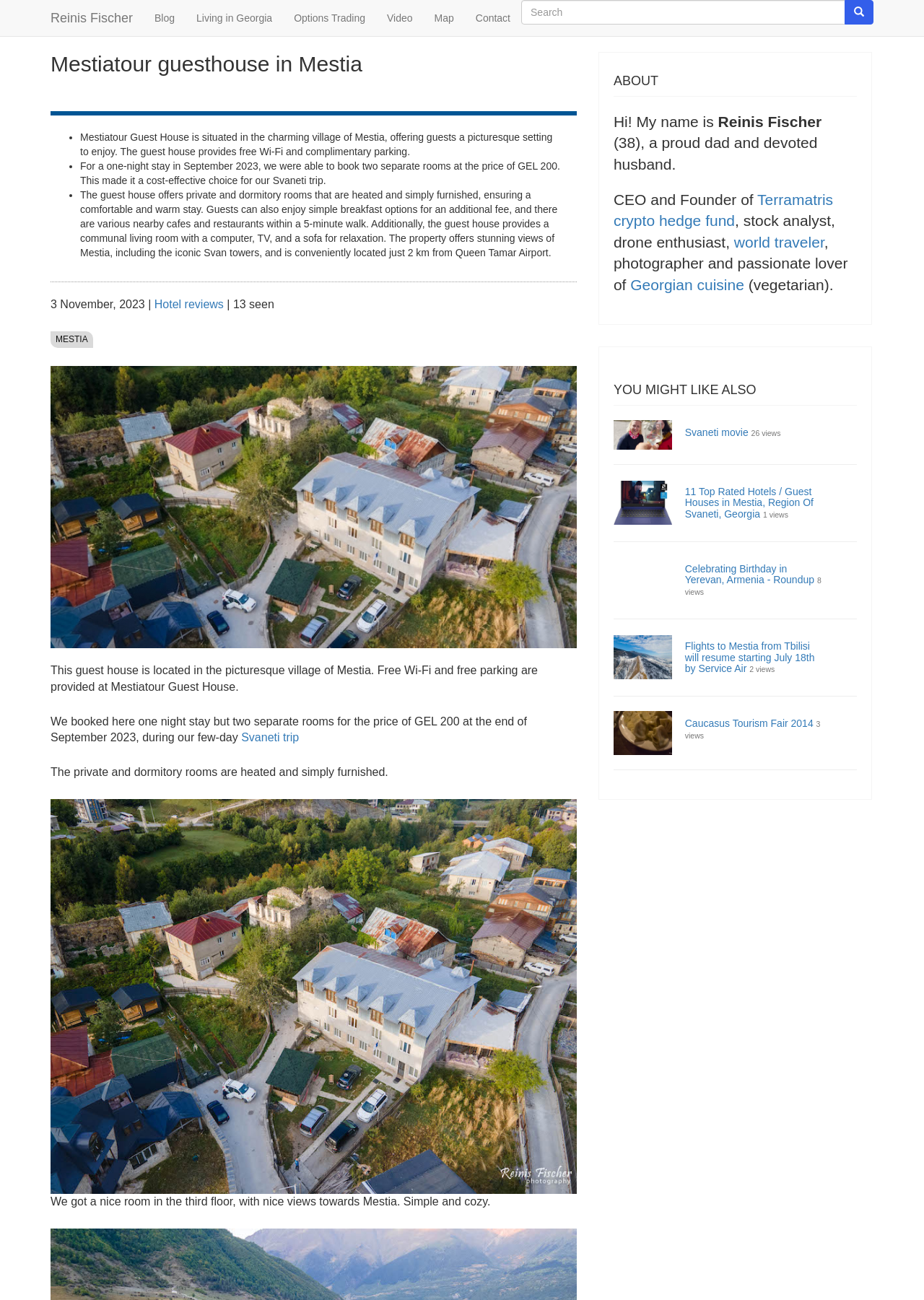Elaborate on the different components and information displayed on the webpage.

The webpage is about Mestiatour guesthouse in Mestia, Georgia, and is owned by Reinis Fischer. At the top, there is a navigation menu with links to "Blog", "Living in Georgia", "Options Trading", "Video", "Map", and "Contact". Below the navigation menu, there is a search bar with a search button.

The main content of the webpage is divided into sections. The first section is about Mestiatour guesthouse, which provides free Wi-Fi and complimentary parking. The guest house offers private and dormitory rooms that are heated and simply furnished, ensuring a comfortable and warm stay. Guests can also enjoy simple breakfast options for an additional fee, and there are various nearby cafes and restaurants within a 5-minute walk.

The second section is about the author, Reinis Fischer, who is a proud dad, devoted husband, CEO, and Founder of Terramatris crypto hedge fund, stock analyst, drone enthusiast, world traveler, photographer, and passionate lover of Georgian cuisine.

The third section is titled "YOU MIGHT LIKE ALSO" and features several links to other articles or videos, including "Svaneti movie", "11 Top Rated Hotels / Guest Houses in Mestia, Region Of Svaneti, Georgia", "Celebrating Birthday in Yerevan, Armenia - Roundup", "Flights to Mestia from Tbilisi will resume starting July 18th by Service Air", and "Caucasus Tourism Fair 2014". Each link is accompanied by a brief description and a separator line.

There are several images on the webpage, including a photo of Mestiatour guesthouse in Mestia and an embedded thumbnail for the "Svaneti movie". The webpage also features a time stamp indicating when the content was last updated.